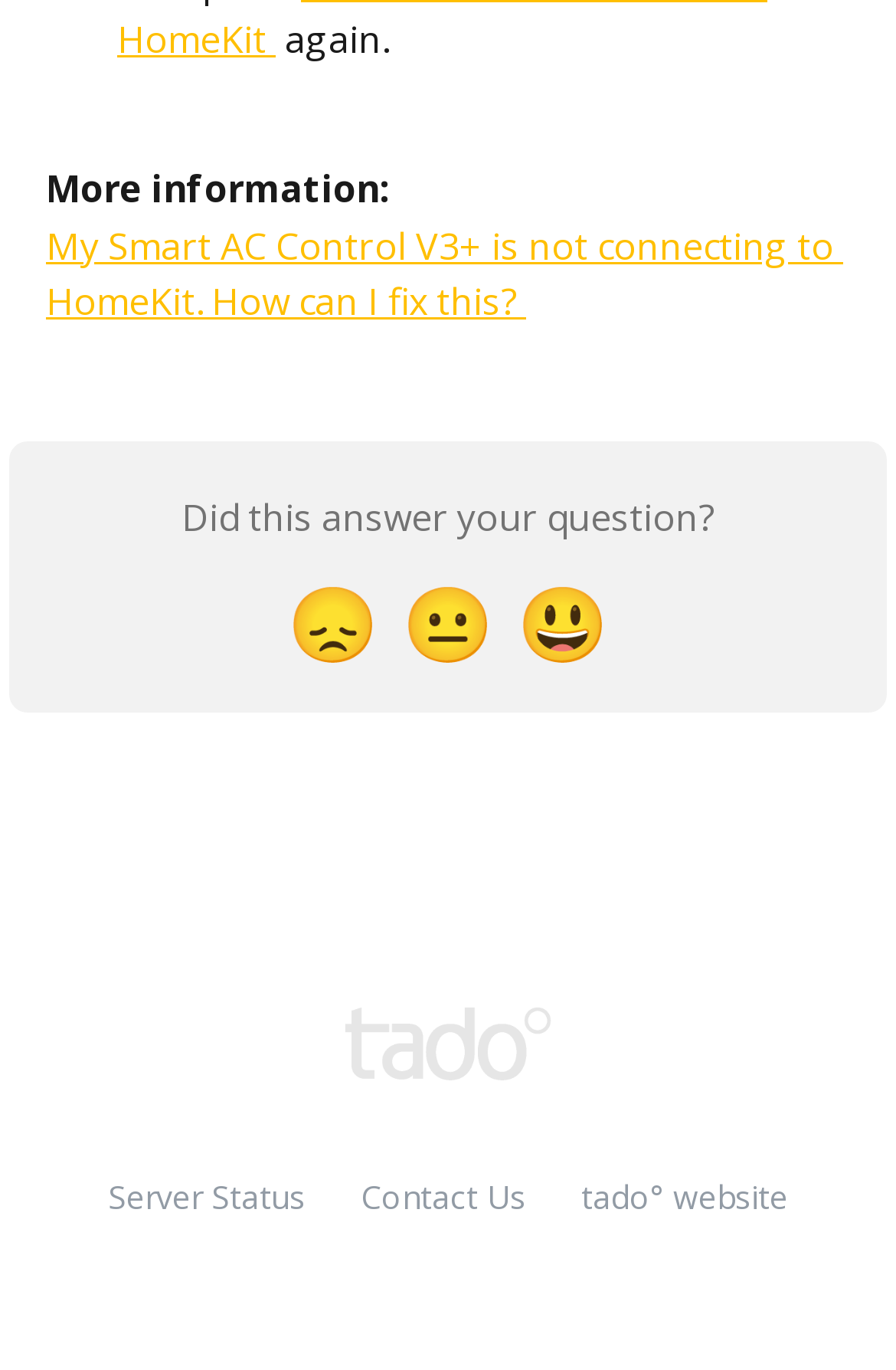Locate the bounding box coordinates of the clickable element to fulfill the following instruction: "Click the 'tado° website' link". Provide the coordinates as four float numbers between 0 and 1 in the format [left, top, right, bottom].

[0.649, 0.857, 0.879, 0.889]